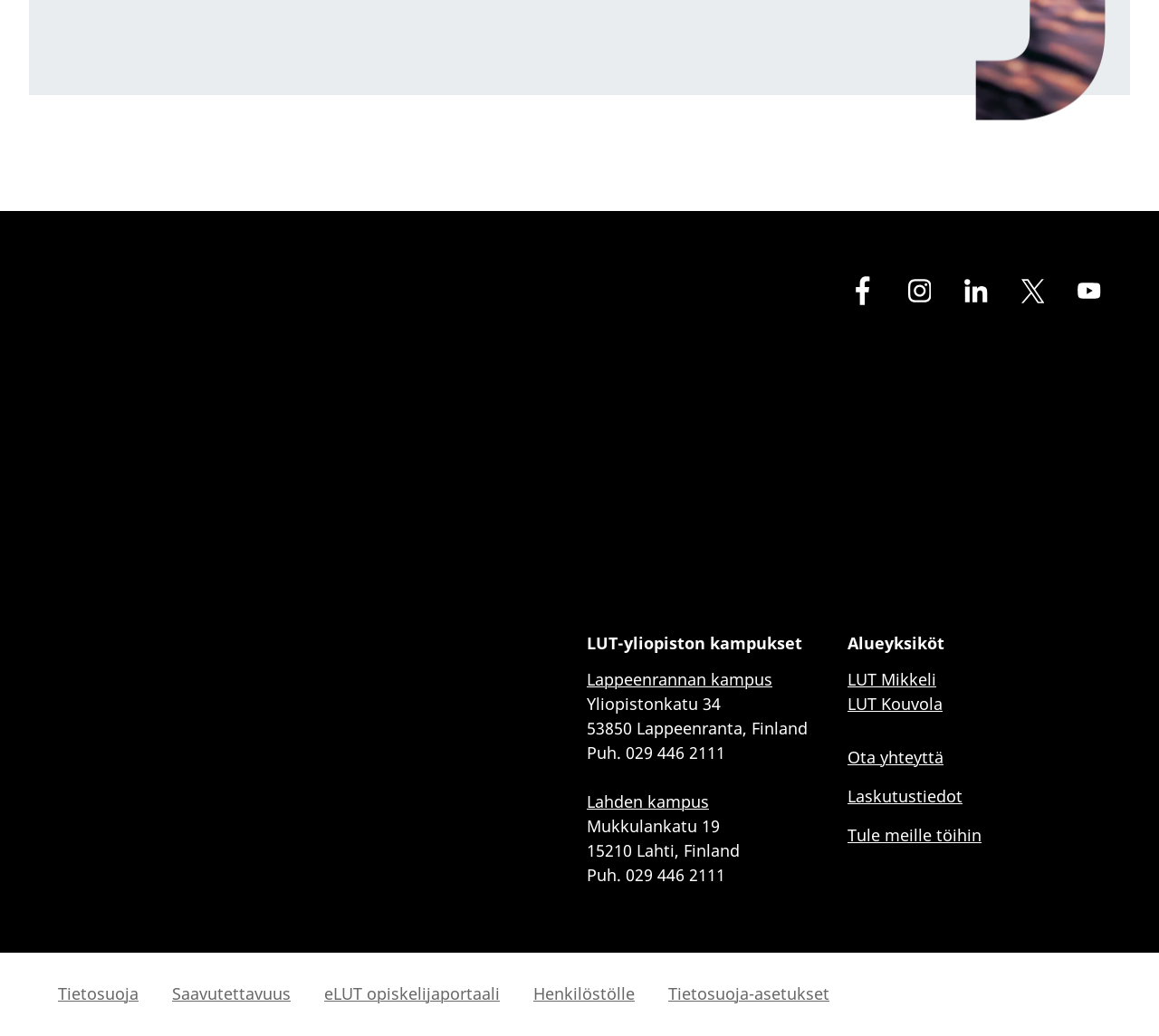Please specify the bounding box coordinates in the format (top-left x, top-left y, bottom-right x, bottom-right y), with all values as floating point numbers between 0 and 1. Identify the bounding box of the UI element described by: Henkilöstölle

[0.46, 0.948, 0.548, 0.969]